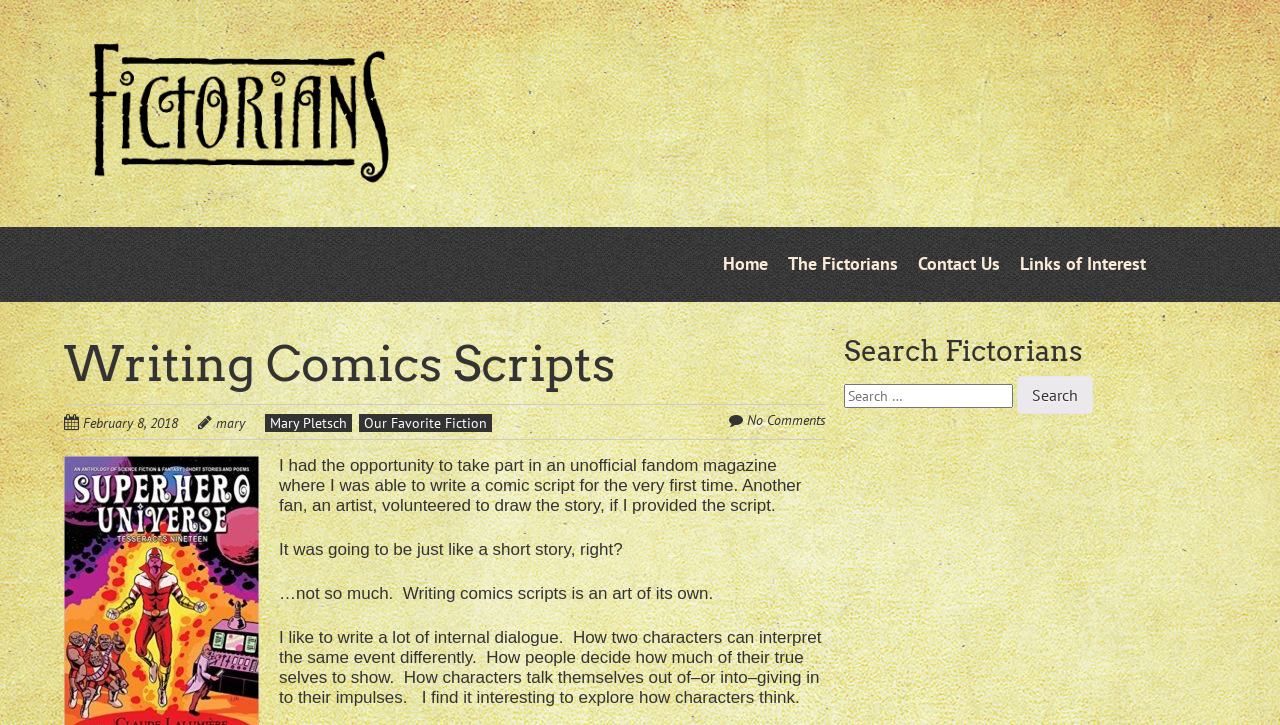Give the bounding box coordinates for the element described by: "Our Favorite Fiction".

[0.28, 0.571, 0.384, 0.596]